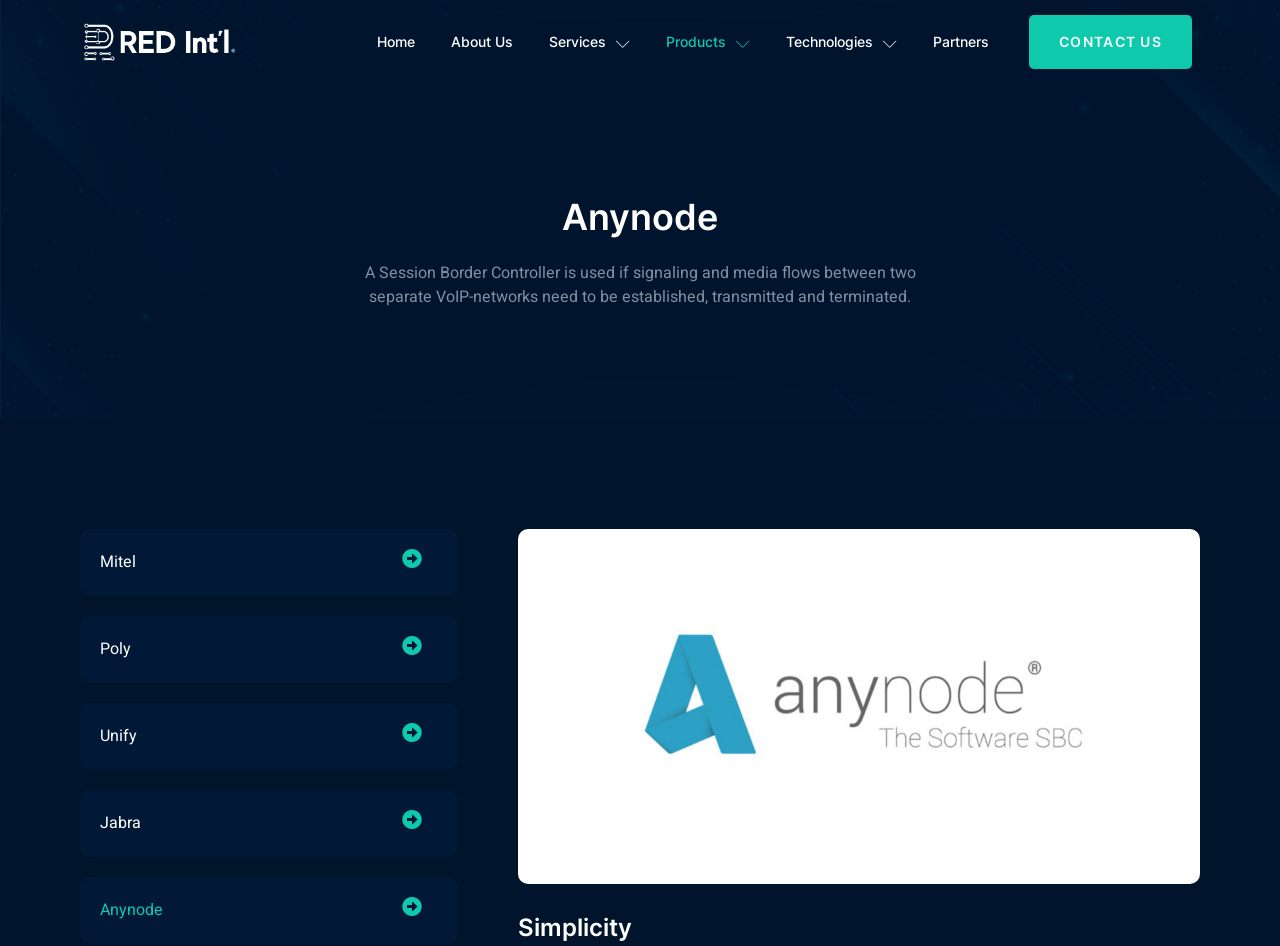Select the bounding box coordinates of the element I need to click to carry out the following instruction: "click the CONTACT US button".

[0.804, 0.016, 0.931, 0.073]